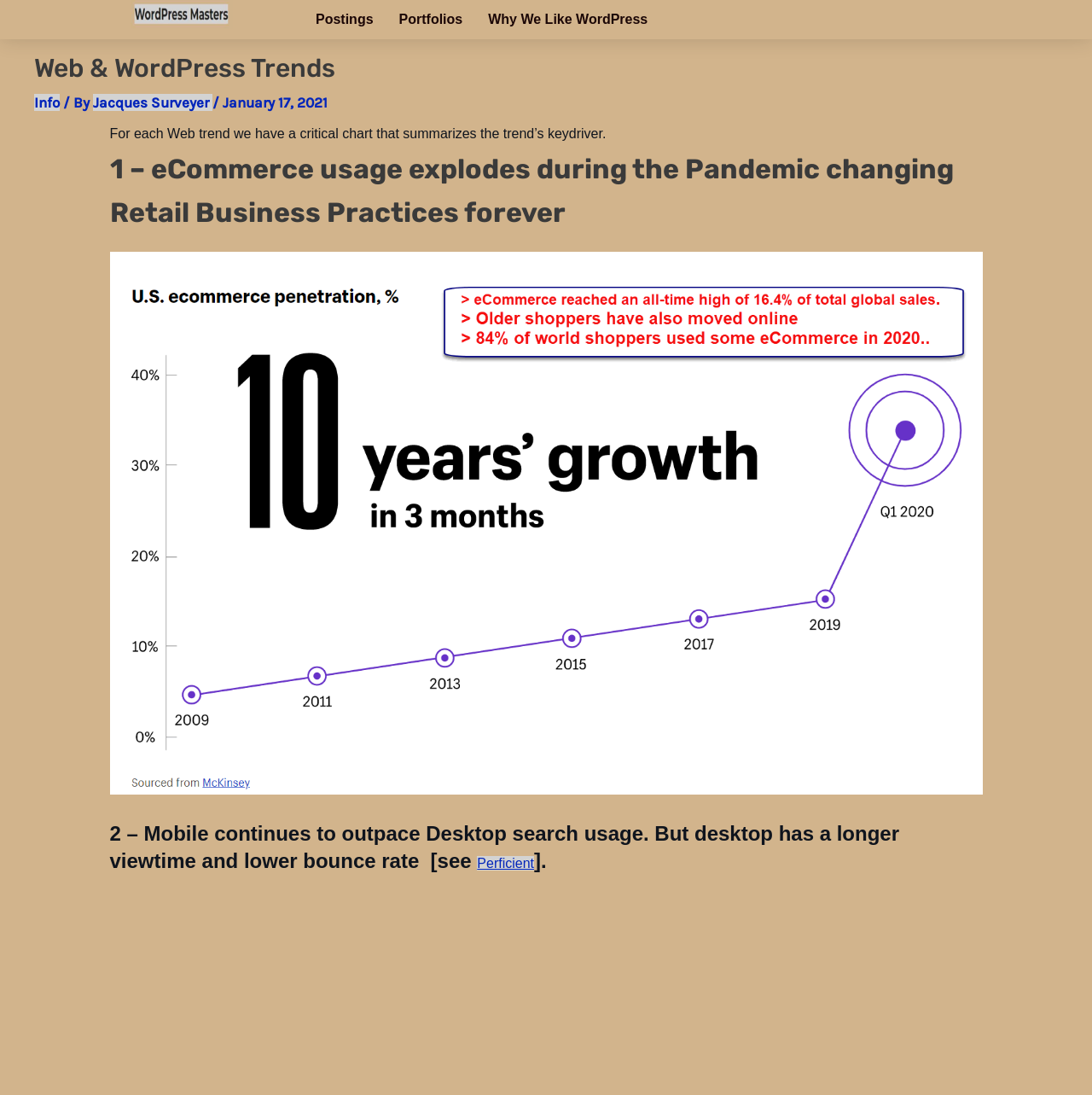How many links are in the top navigation menu?
Please answer using one word or phrase, based on the screenshot.

3